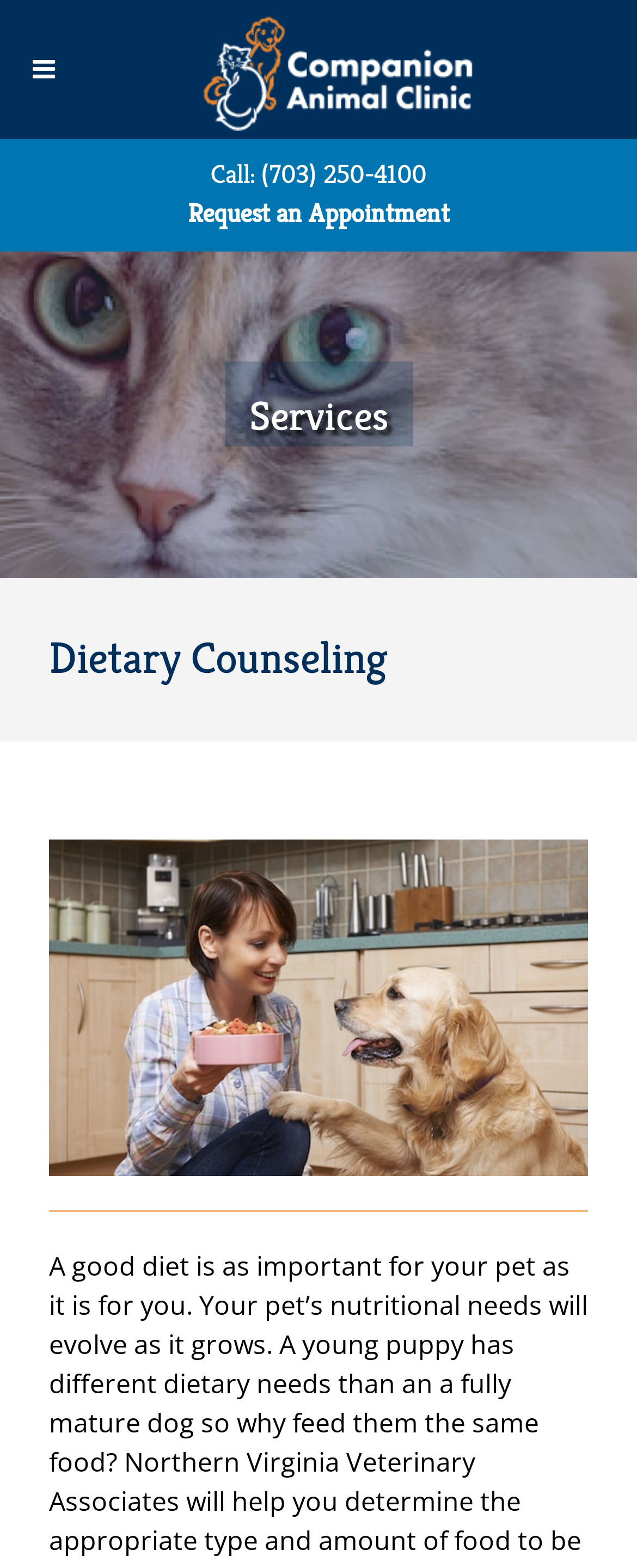Can you give a detailed response to the following question using the information from the image? What is the phone number to call for an appointment?

I found the phone number by looking at the link element with the text 'Call: (703) 250-4100' which is located at the top of the page.